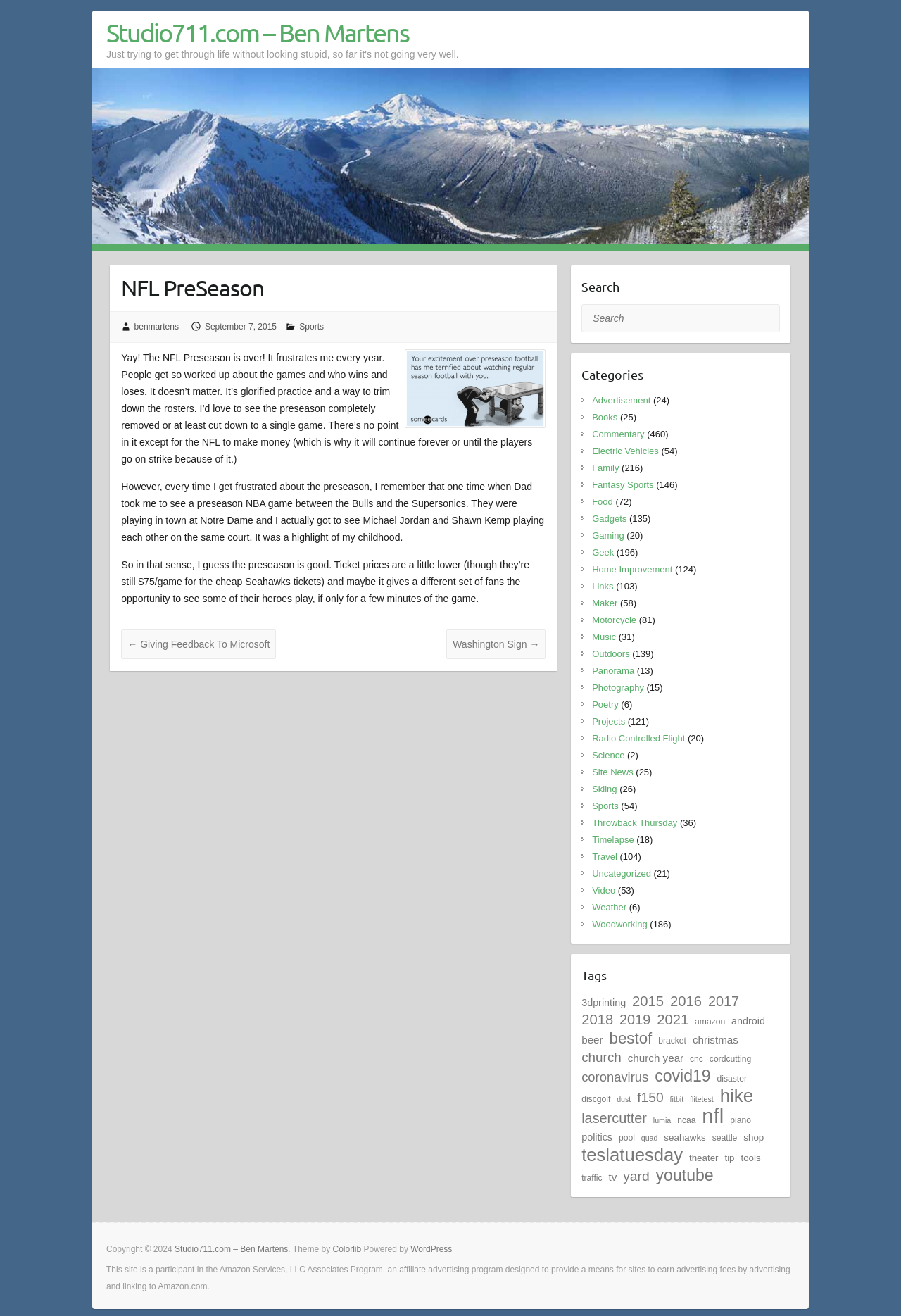Give a detailed overview of the webpage's appearance and contents.

This webpage is about the NFL preseason, with a personal touch from the author, Ben Martens. At the top, there is a heading with the title "NFL PreSeason" and a link to the author's website, Studio711.com. Below this, there is a quote from the author, expressing their frustration with the preseason, but also sharing a fond memory of attending a preseason NBA game with their dad.

The main content of the page is an article about the NFL preseason, with the author sharing their thoughts on the topic. The article is divided into three paragraphs, with the first paragraph expressing the author's frustration with the preseason, the second paragraph sharing the fond memory, and the third paragraph discussing the potential benefits of the preseason, such as lower ticket prices and the opportunity for fans to see their heroes play.

To the left of the article, there is an image related to preseason football, with a caption "preseason-football-rabid-fans-nfl-sports-ecards-someecards". Below the article, there are links to other articles on the website, including "Giving Feedback To Microsoft" and "Washington Sign".

On the right side of the page, there are two sections: "Search" and "Categories". The "Search" section has a heading and a text box where users can enter search queries. The "Categories" section has a list of links to different categories on the website, such as "Books", "Commentary", "Electric Vehicles", and many others, each with a number in parentheses indicating the number of articles in that category.

At the bottom of the page, there is a complementary section with links to other articles and categories on the website.